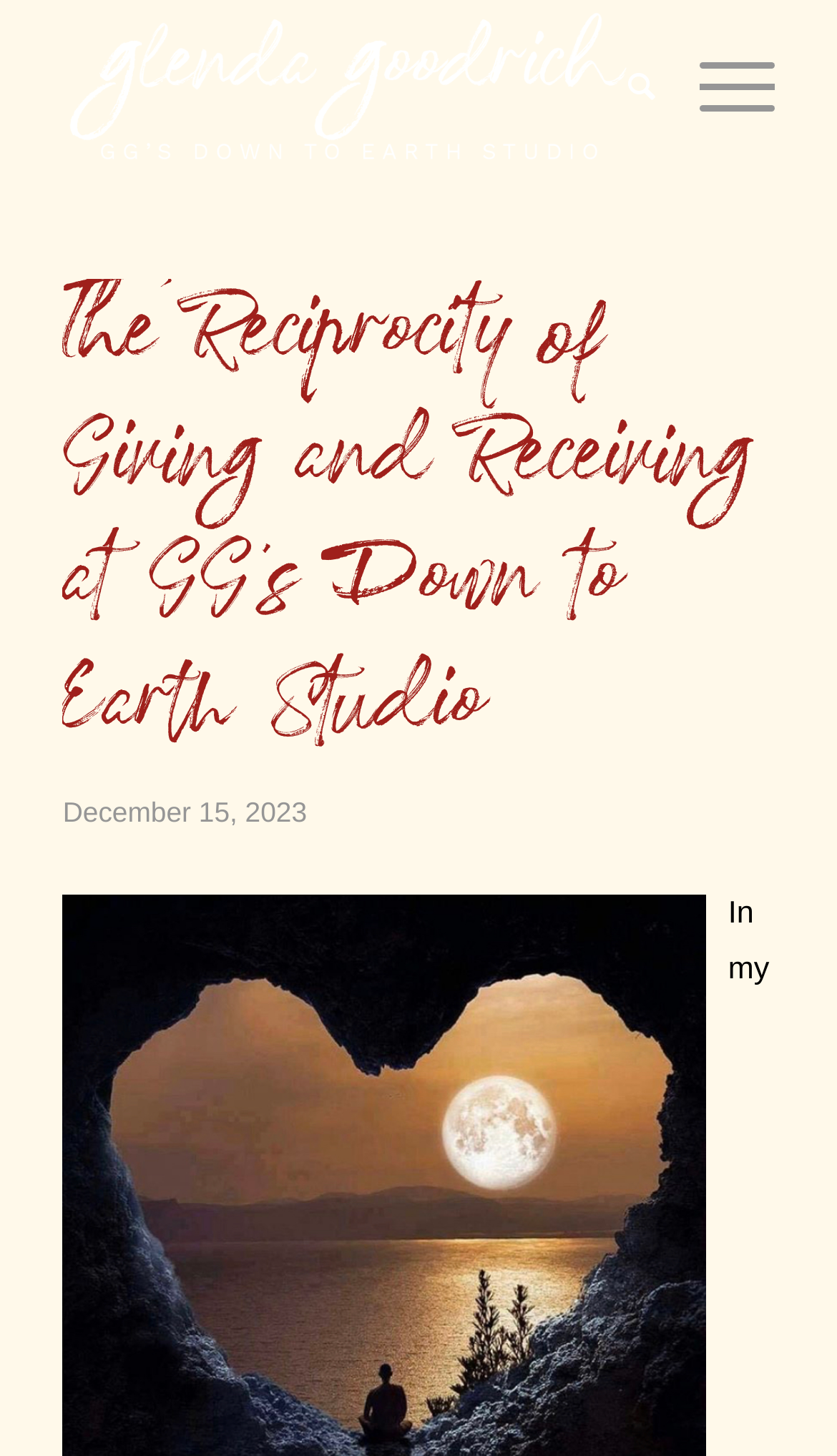Generate a thorough caption detailing the webpage content.

The webpage is about Glenda Goodrich's Down to Earth Studio, specifically focusing on the reciprocity of giving and receiving. At the top left of the page, there is a logo or image of Glenda Goodrich, accompanied by a link with her name in red. To the right of the logo, there are two menu items: "Search" and "Menu". 

Below the top section, there is a main header that spans the width of the page, which displays the title "The Reciprocity of Giving and Receiving at GG’s Down to Earth Studio". Underneath the title, there is a timestamp indicating the date "December 15, 2023".